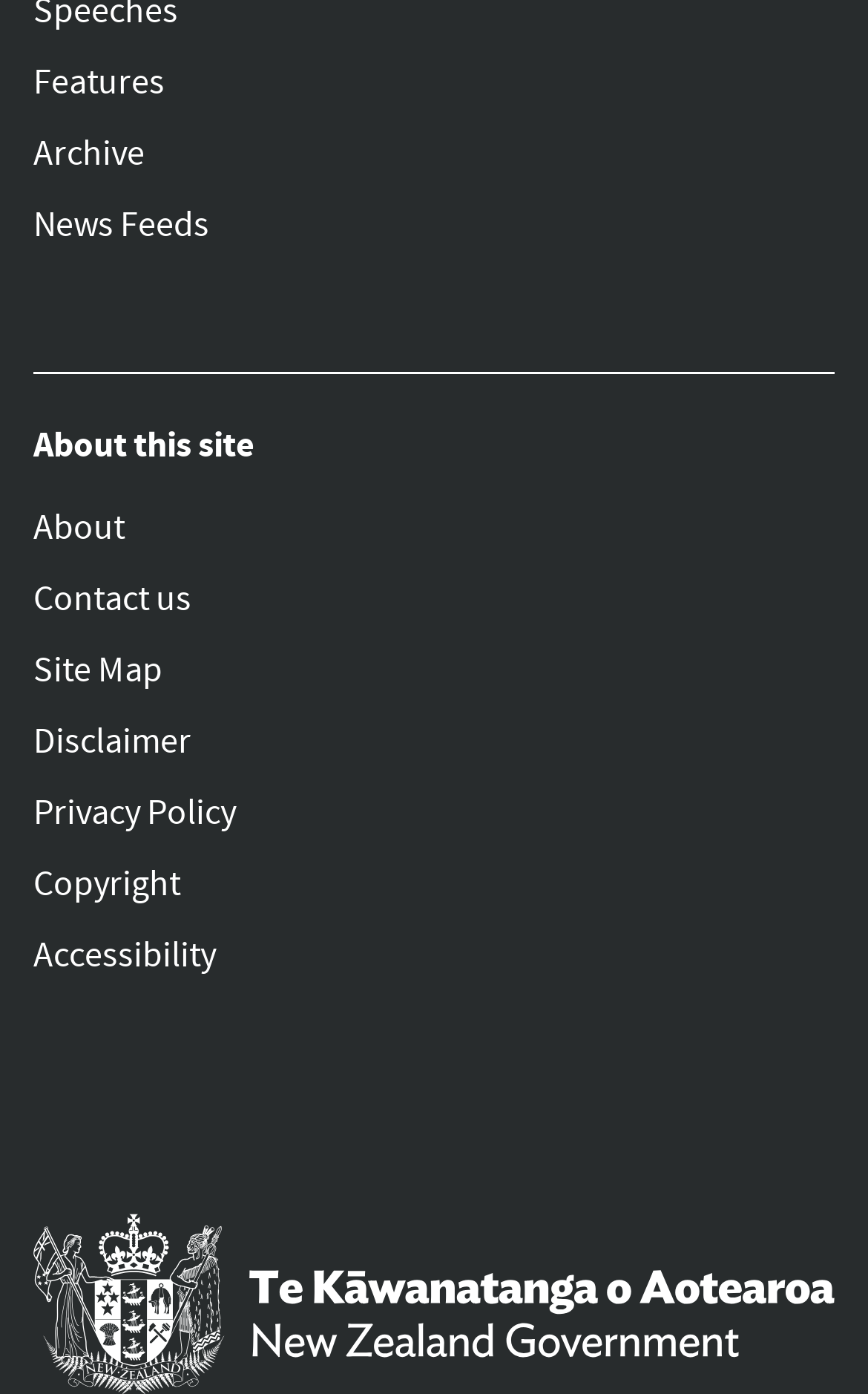Determine the bounding box coordinates of the clickable element to achieve the following action: 'Click on Features'. Provide the coordinates as four float values between 0 and 1, formatted as [left, top, right, bottom].

[0.038, 0.034, 0.962, 0.085]